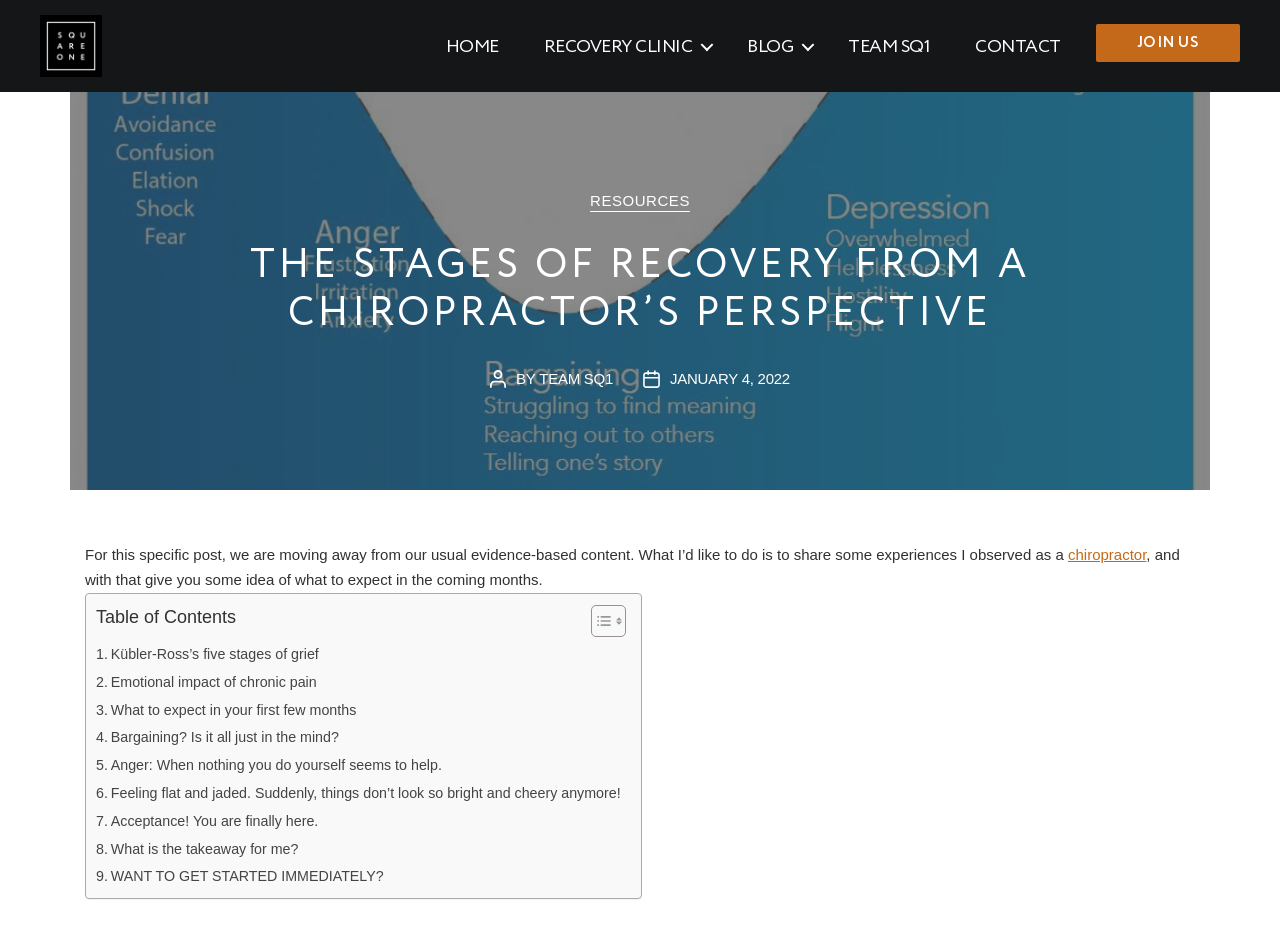Highlight the bounding box coordinates of the element you need to click to perform the following instruction: "Read the blog post."

[0.109, 0.27, 0.891, 0.373]